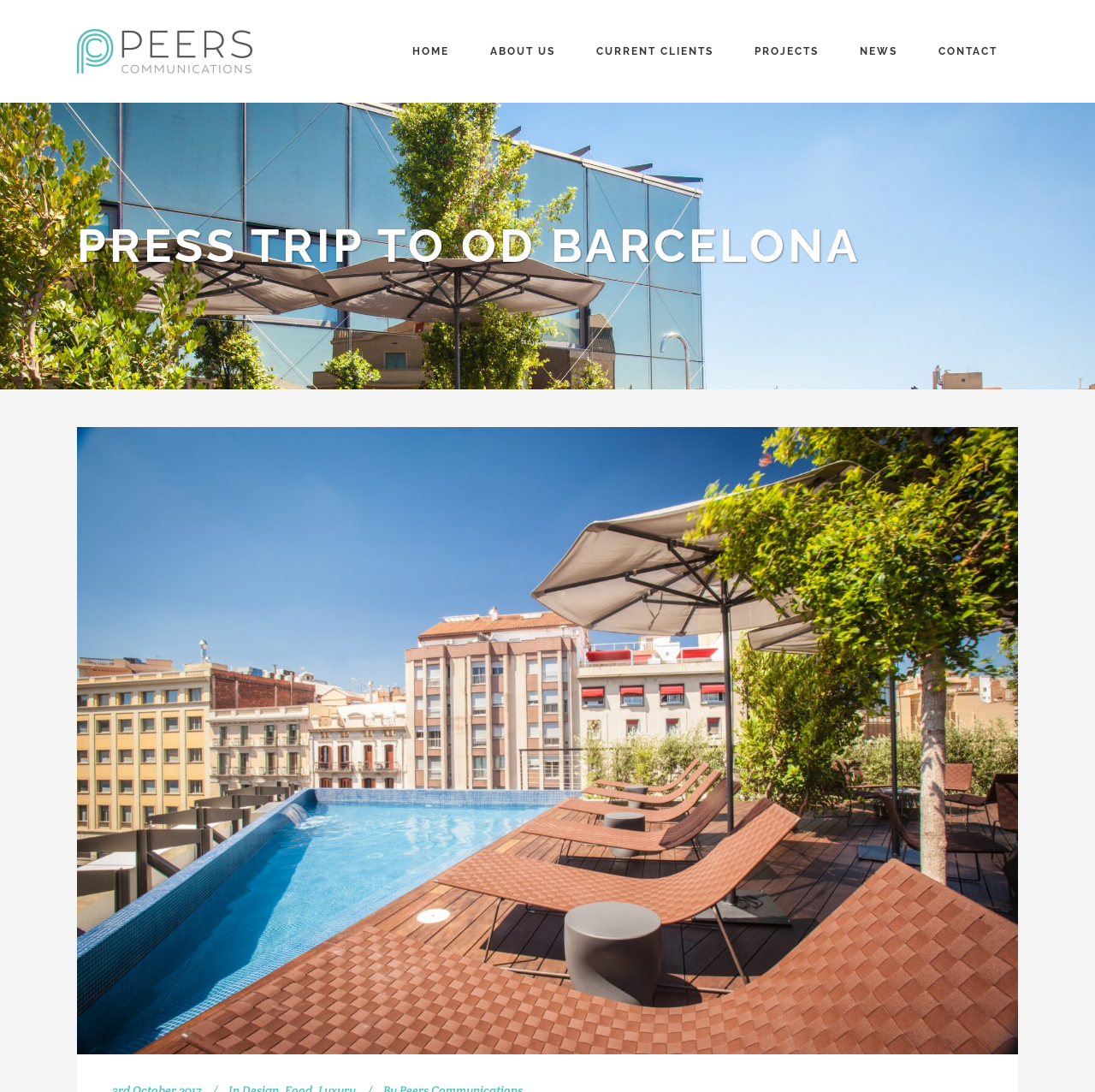How many social media links are present at the bottom of the webpage?
Answer with a single word or phrase, using the screenshot for reference.

3